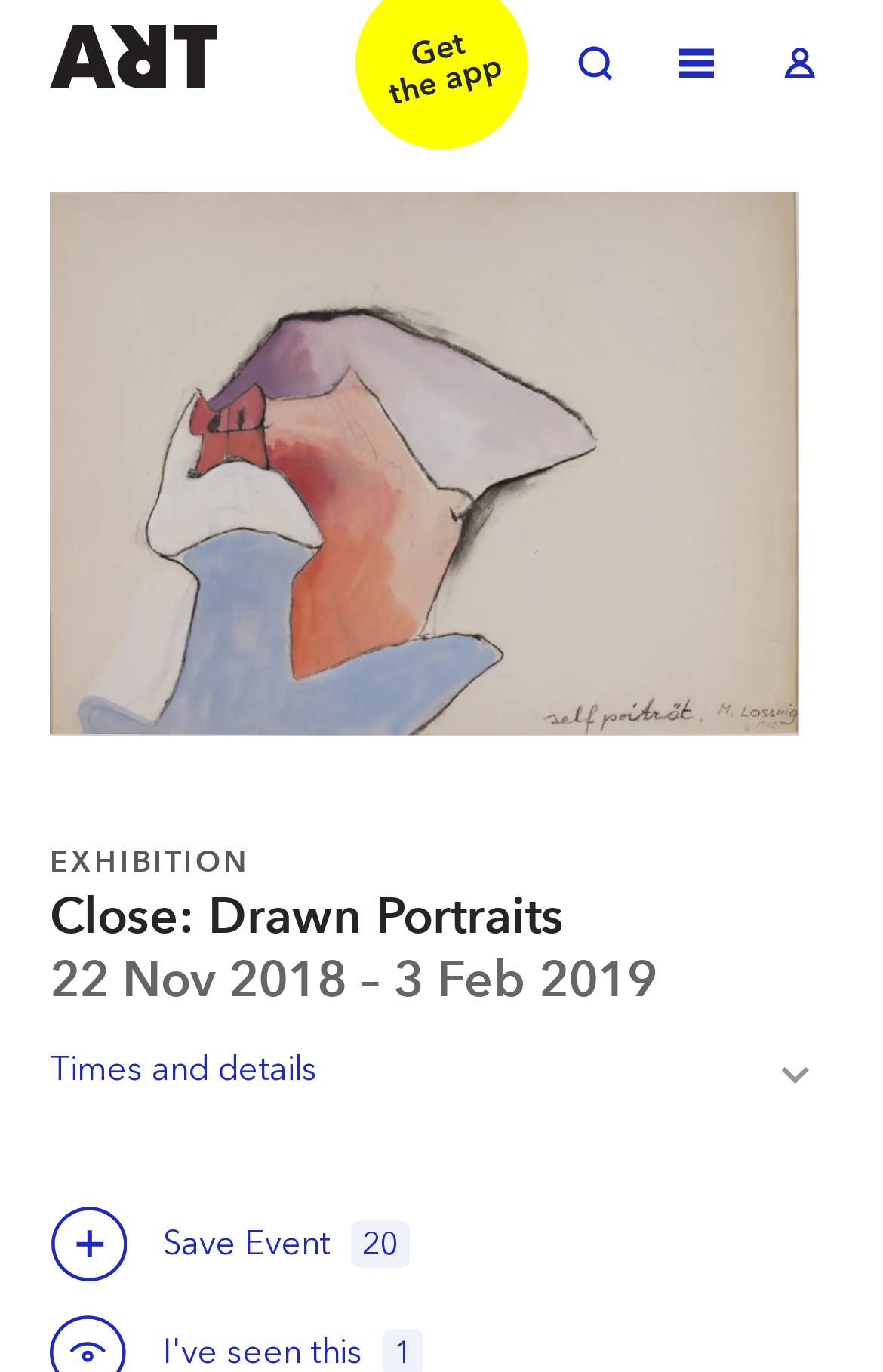Please reply with a single word or brief phrase to the question: 
What is the duration of the exhibition?

22 Nov 2018 – 3 Feb 2019